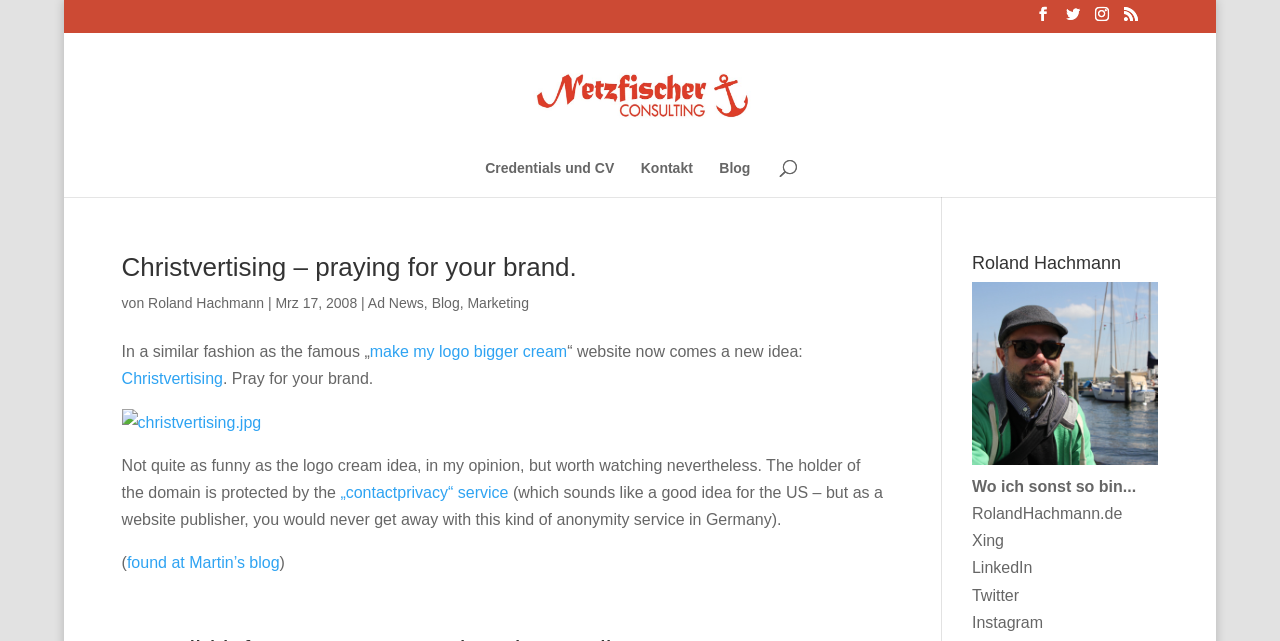What is the name of the image file?
Please interpret the details in the image and answer the question thoroughly.

I found the name of the image file by looking at the link with the text 'christvertising.jpg' which is located near the bottom of the article section.